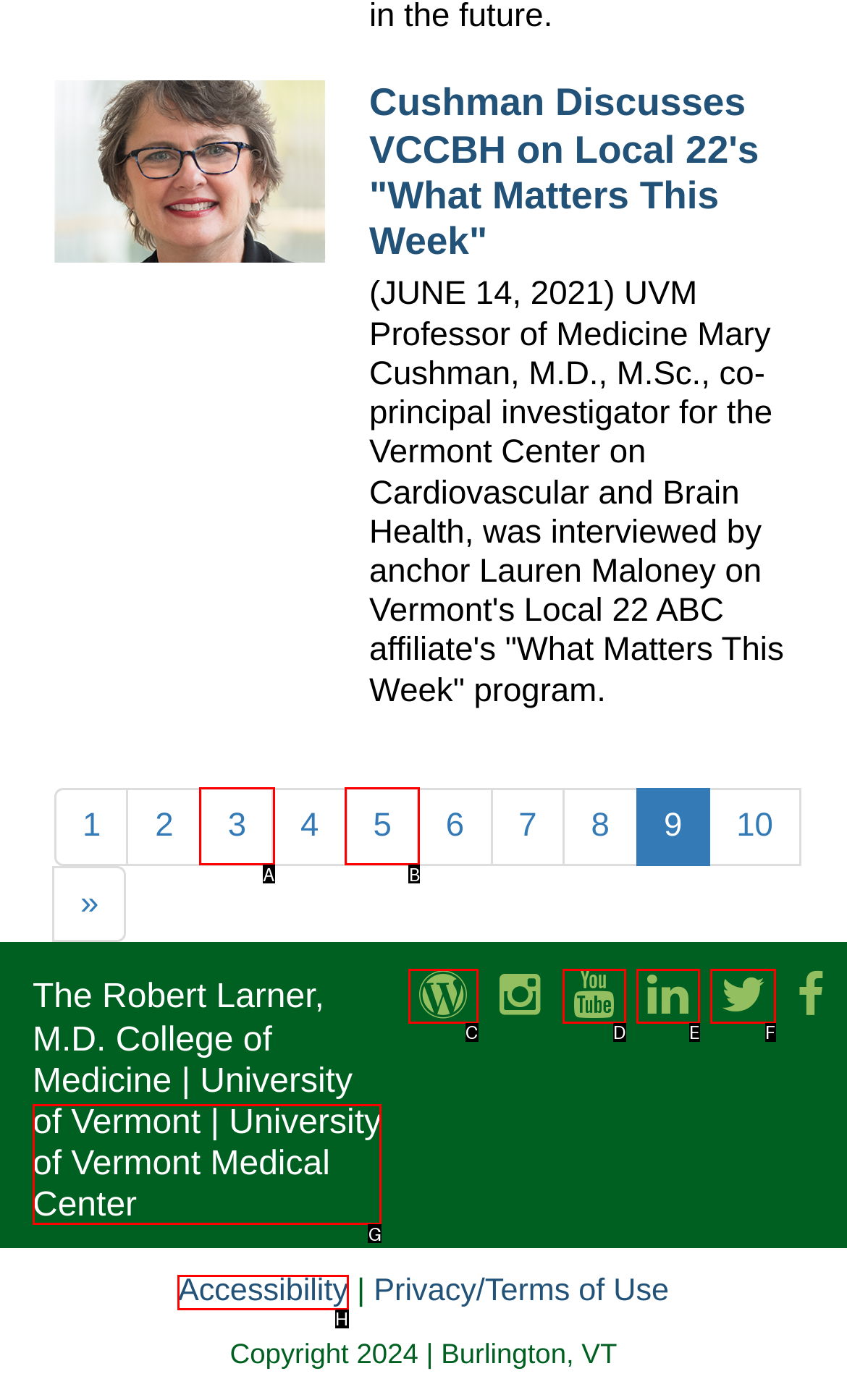Find the HTML element that matches the description provided: 3
Answer using the corresponding option letter.

A